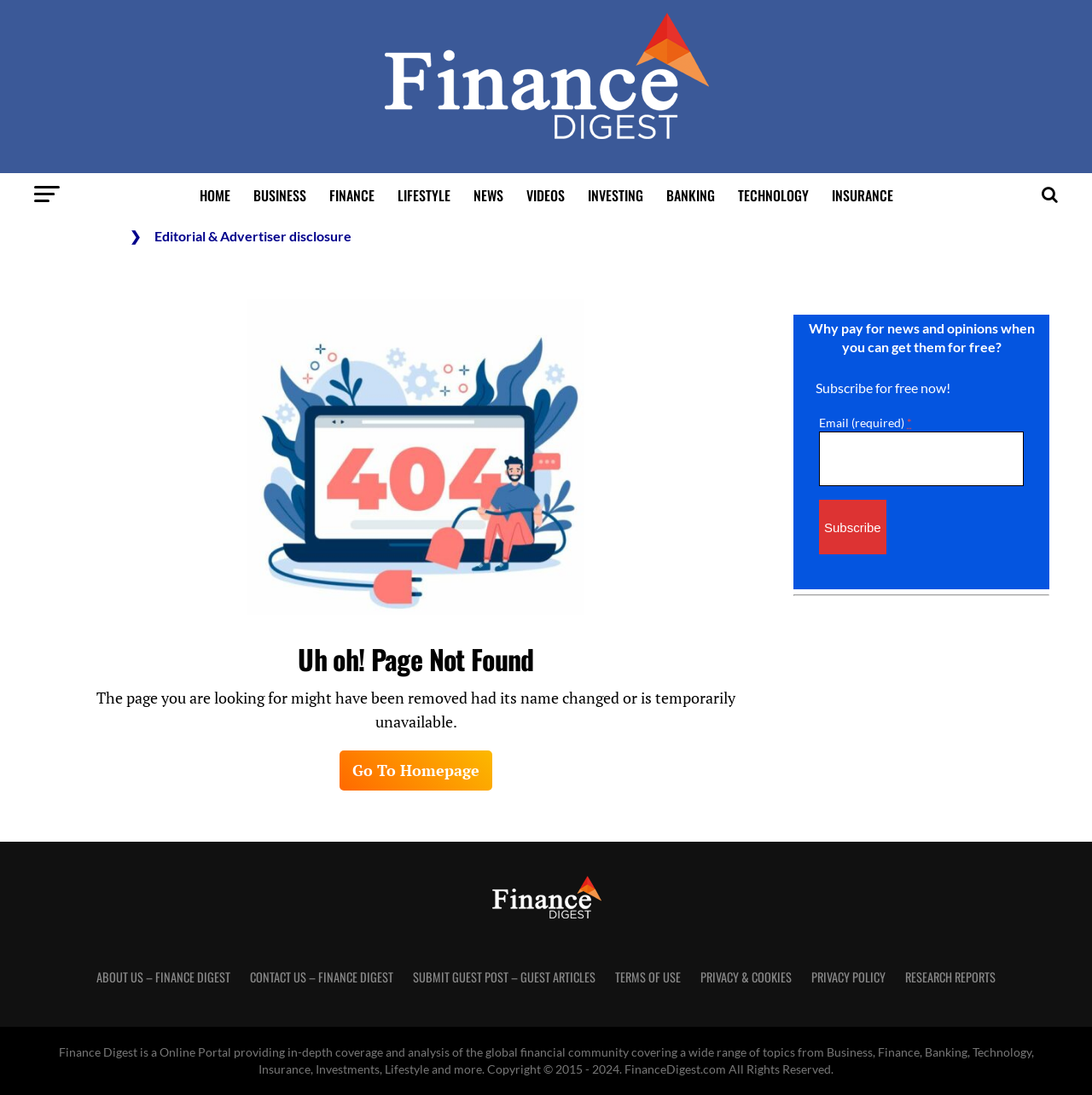What type of content does the website cover?
Based on the image, answer the question with a single word or brief phrase.

Finance and business news